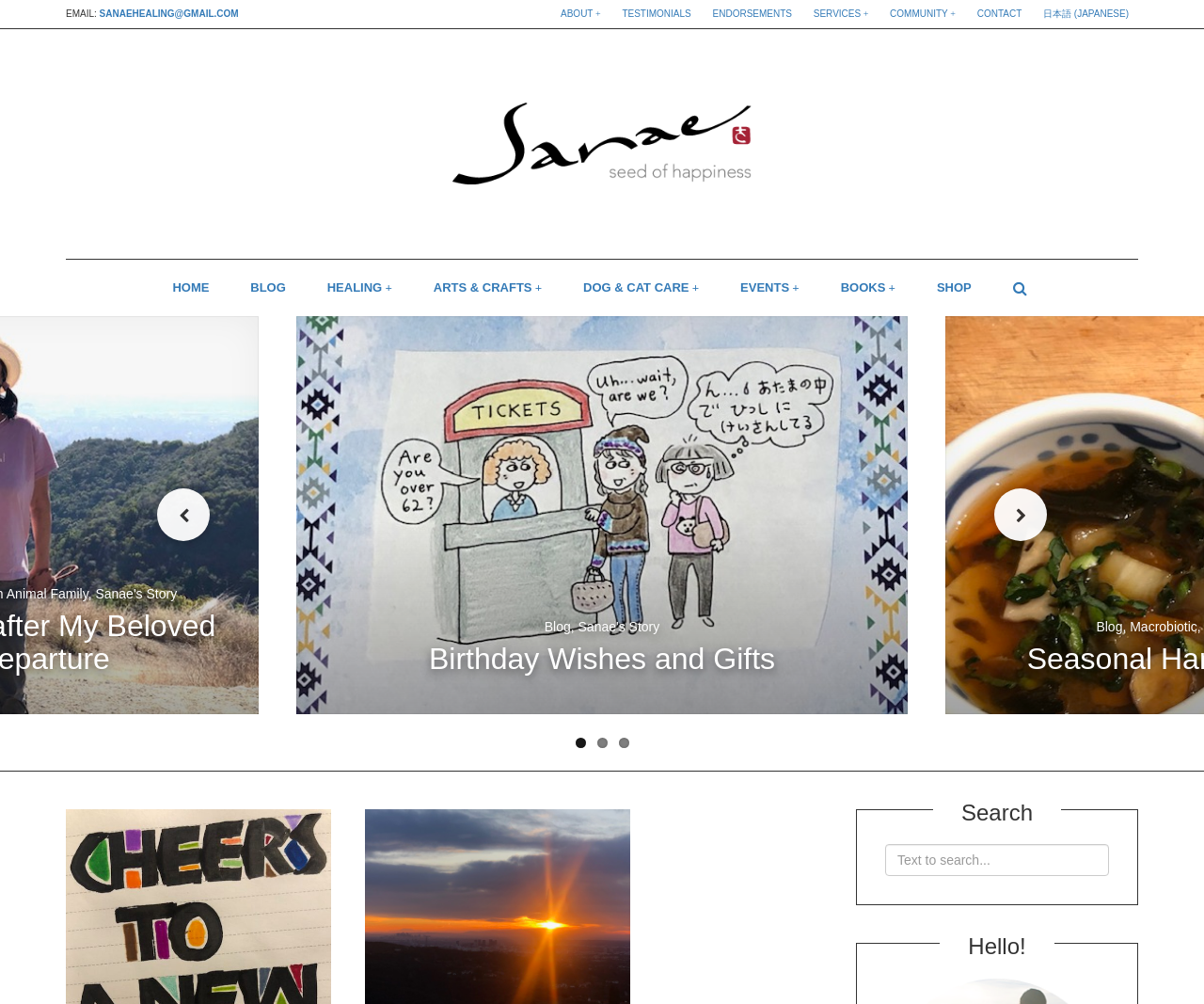Using the provided element description: "Testimonials", identify the bounding box coordinates. The coordinates should be four floats between 0 and 1 in the order [left, top, right, bottom].

[0.509, 0.0, 0.582, 0.028]